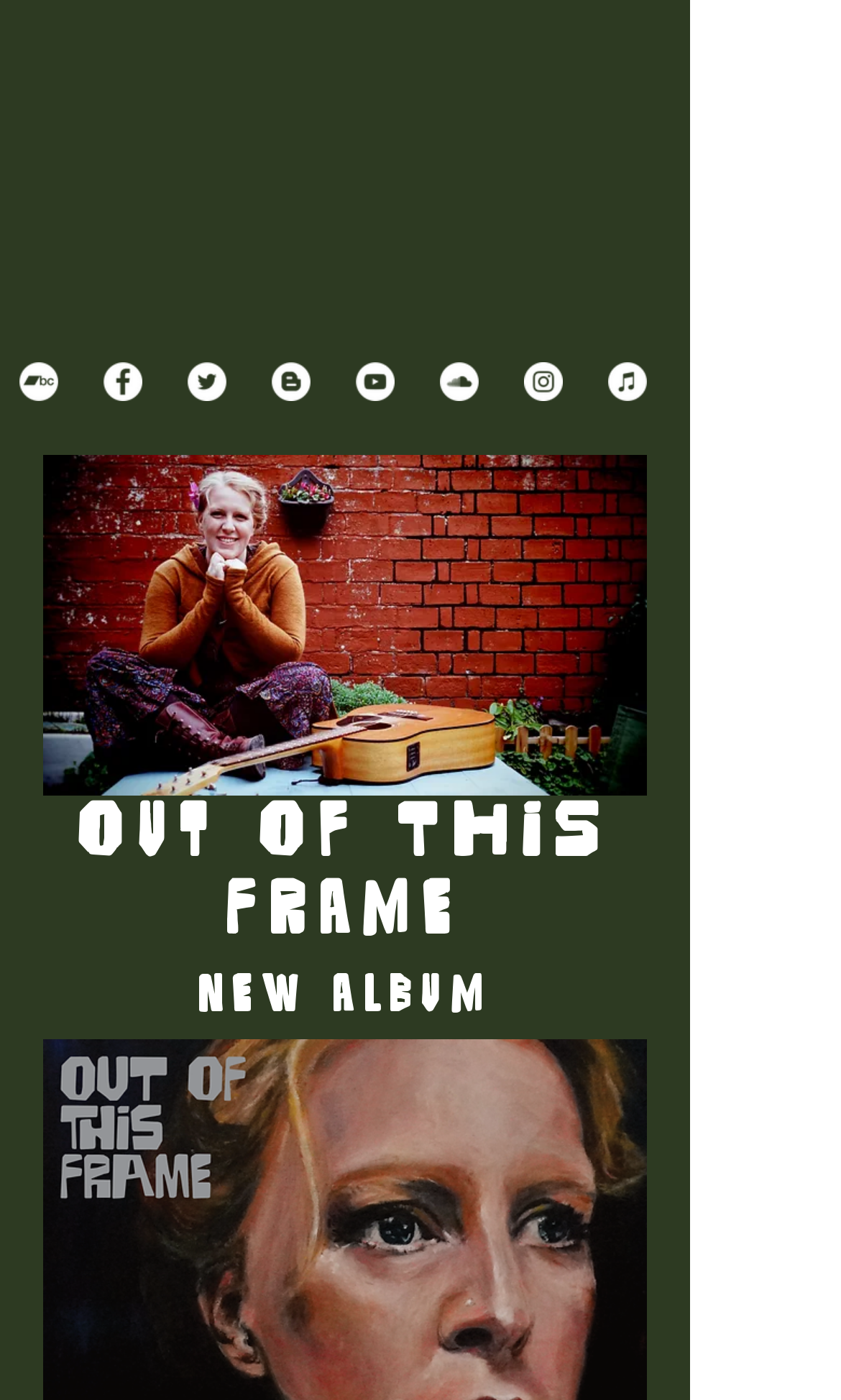Extract the bounding box coordinates of the UI element described: "Rachel Taylor-Beales". Provide the coordinates in the format [left, top, right, bottom] with values ranging from 0 to 1.

[0.206, 0.0, 0.619, 0.166]